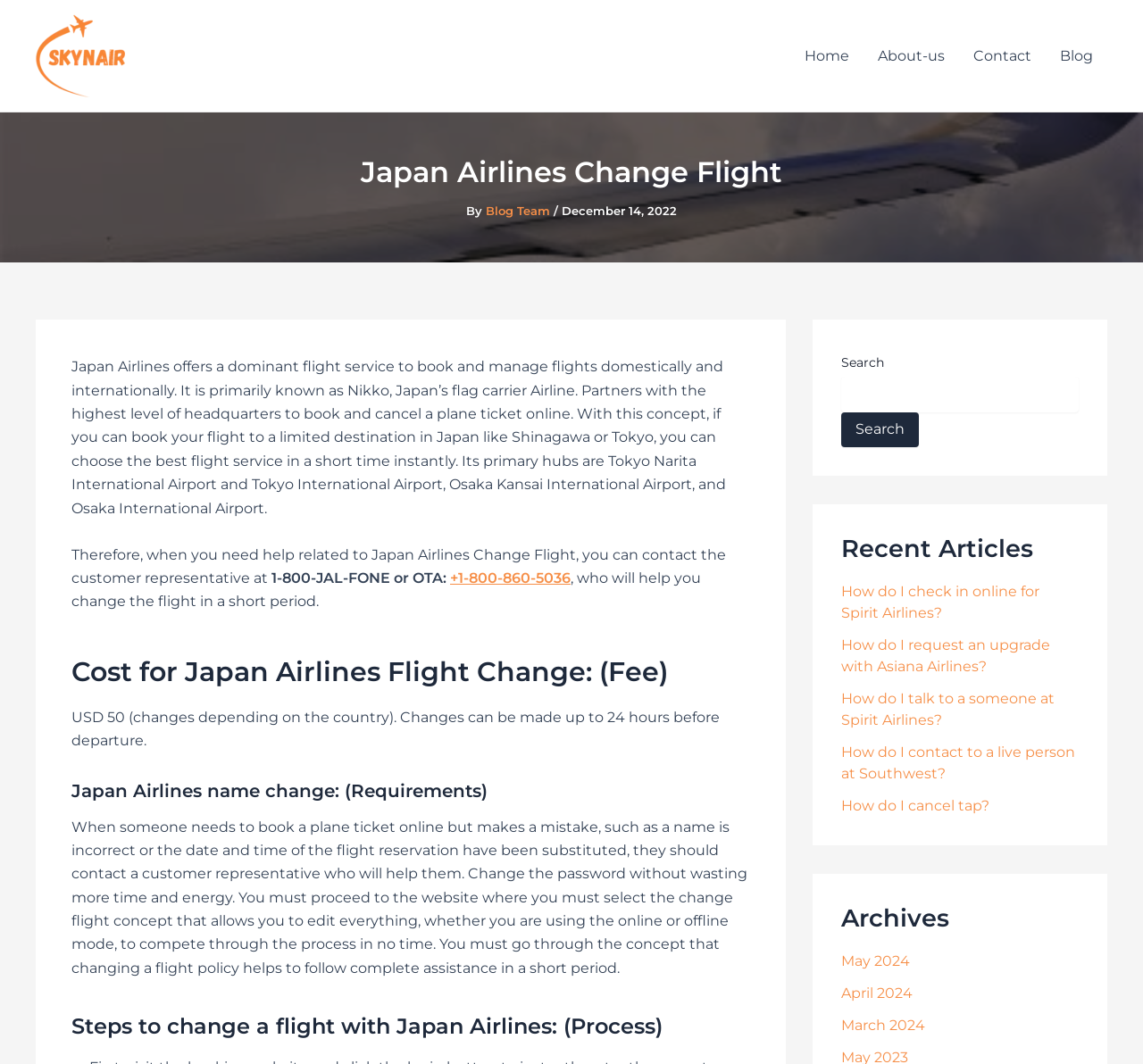Summarize the webpage with a detailed and informative caption.

The webpage is about Japan Airlines Change Flight, with a prominent heading at the top center of the page. Below the heading, there is a brief description of Japan Airlines, mentioning its primary hubs and services. 

On the top left, there is a Skynair logo, accompanied by a link to the Skynair website. On the top right, there is a navigation menu with links to Home, About-us, Contact, and Blog.

The main content of the page is divided into sections, each with a heading. The first section describes the concept of Japan Airlines Change Flight, providing information on how to book and manage flights. It also mentions the customer support contact numbers, 1-800-JAL-FONE or OTA: +1-800-860-5036.

The subsequent sections provide details on the cost of changing a Japan Airlines flight, the requirements for name changes, and the steps to change a flight. Each section has a clear heading and descriptive text.

On the right side of the page, there is a search bar with a search button. Below the search bar, there is a section titled "Recent Articles" with links to several articles related to airlines, such as Spirit Airlines, Asiana Airlines, and Southwest. Further down, there is an "Archives" section with links to monthly archives from May 2024 to March 2024.

Overall, the webpage provides informative content about Japan Airlines Change Flight, along with a navigation menu, search bar, and related articles on the side.